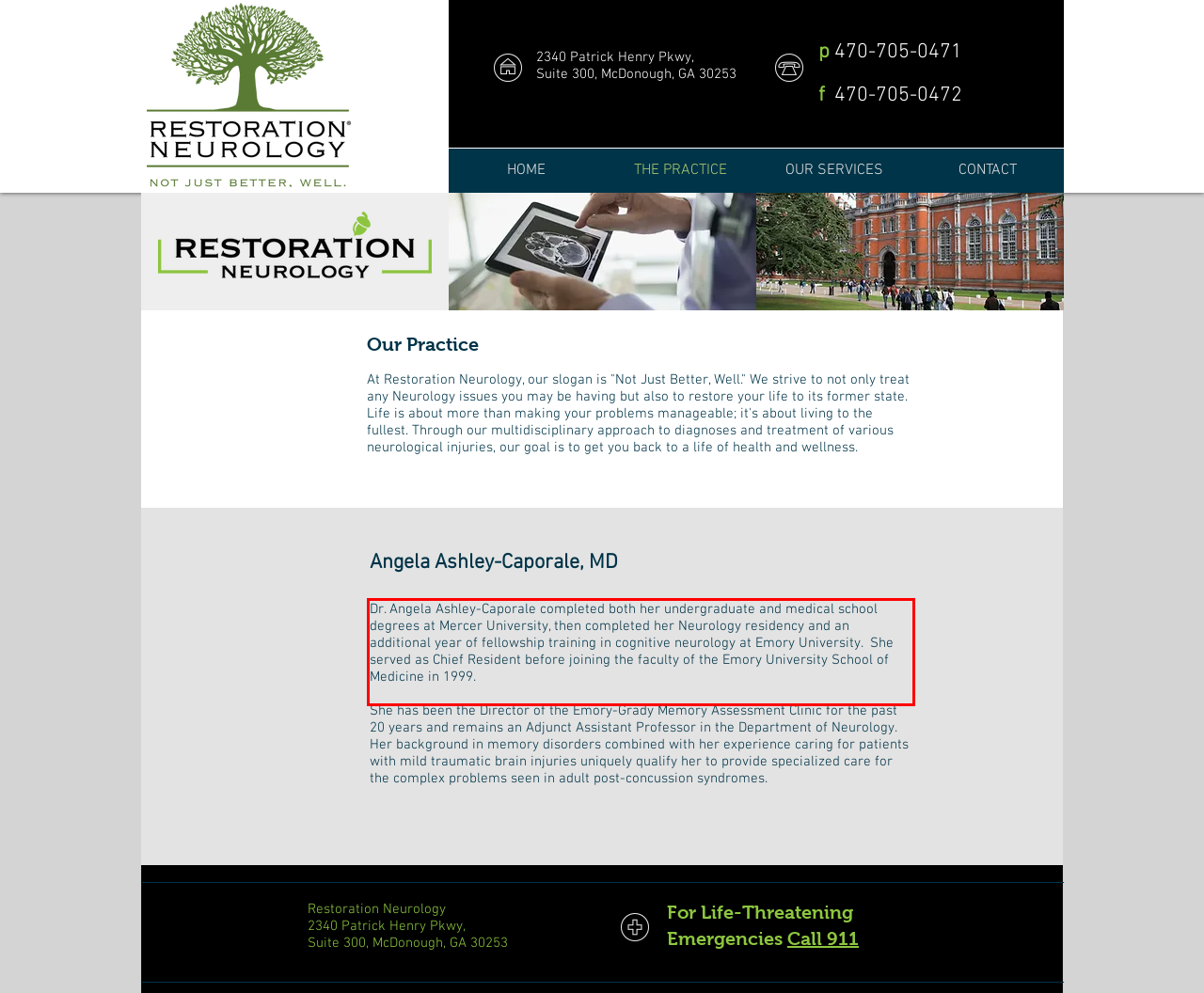From the given screenshot of a webpage, identify the red bounding box and extract the text content within it.

Dr. Angela Ashley-Caporale completed both her undergraduate and medical school degrees at Mercer University, then completed her Neurology residency and an additional year of fellowship training in cognitive neurology at Emory University. She served as Chief Resident before joining the faculty of the Emory University School of Medicine in 1999.